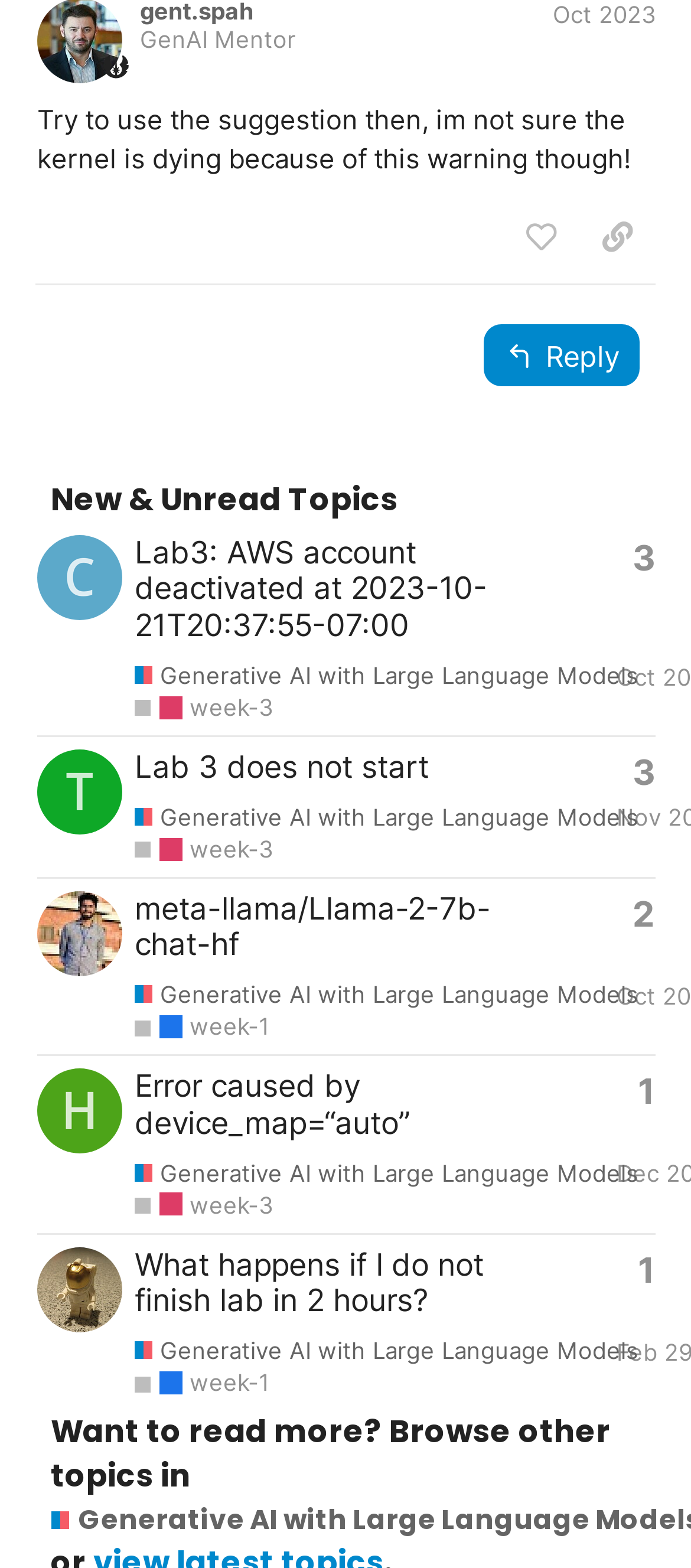Carefully examine the image and provide an in-depth answer to the question: What is the title of the latest post?

I looked at the first row in the table under the 'New & Unread Topics' heading, and the title of the latest post is 'Lab3: AWS account deactivated at 2023-10-21T20:37:55-07:00'.